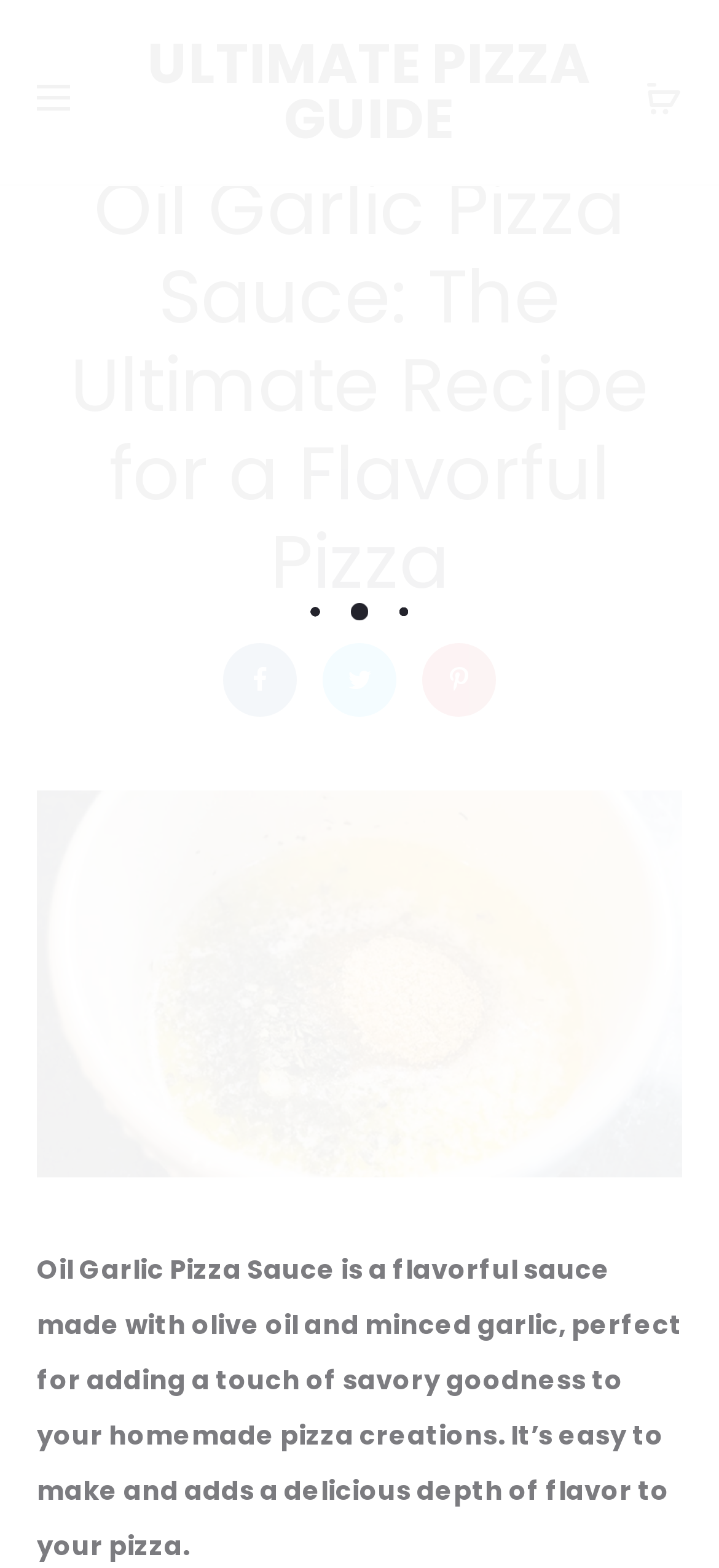Bounding box coordinates should be in the format (top-left x, top-left y, bottom-right x, bottom-right y) and all values should be floating point numbers between 0 and 1. Determine the bounding box coordinate for the UI element described as: Key Points

None